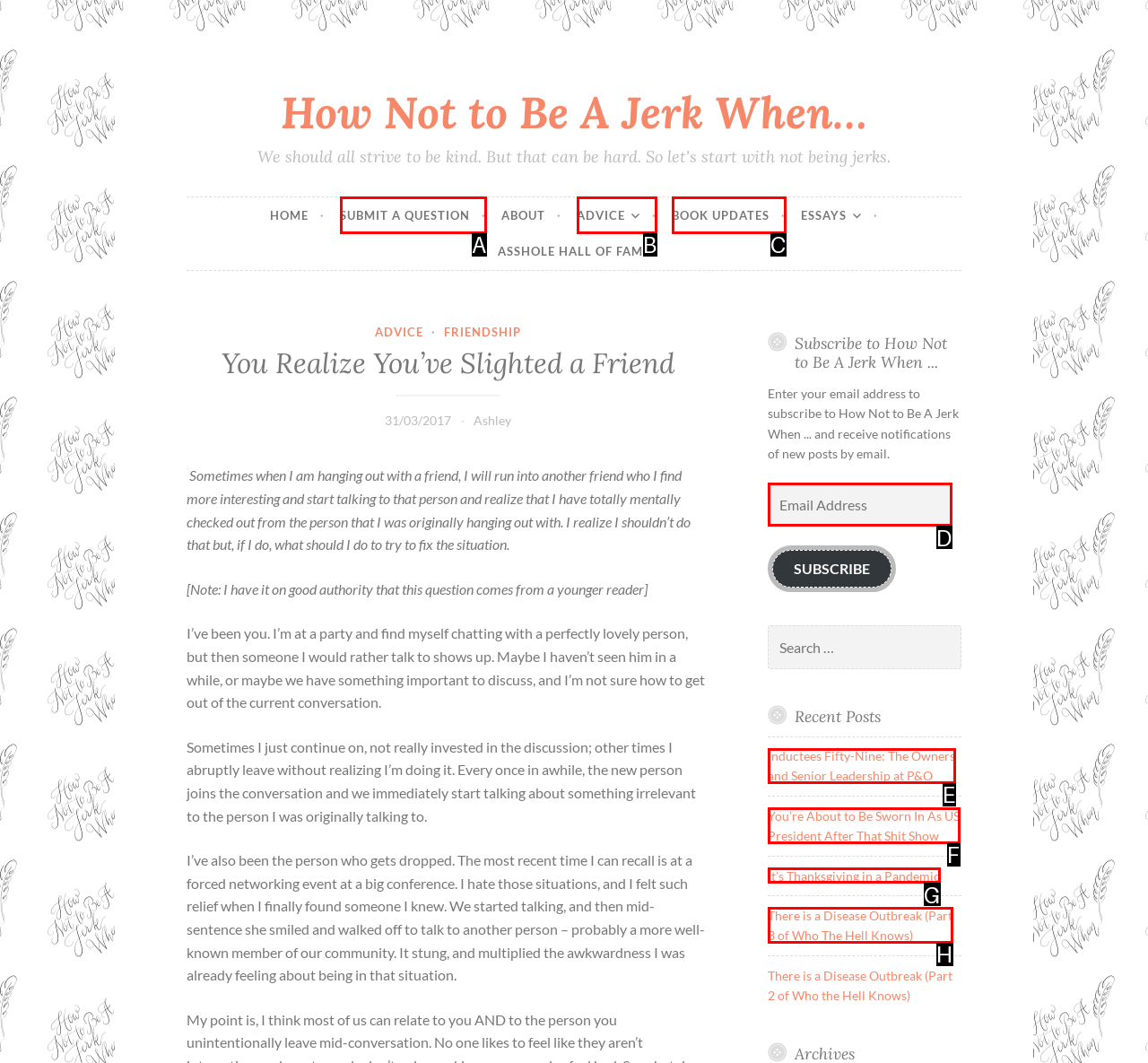Using the provided description: It’s Thanksgiving in a Pandemic, select the most fitting option and return its letter directly from the choices.

G